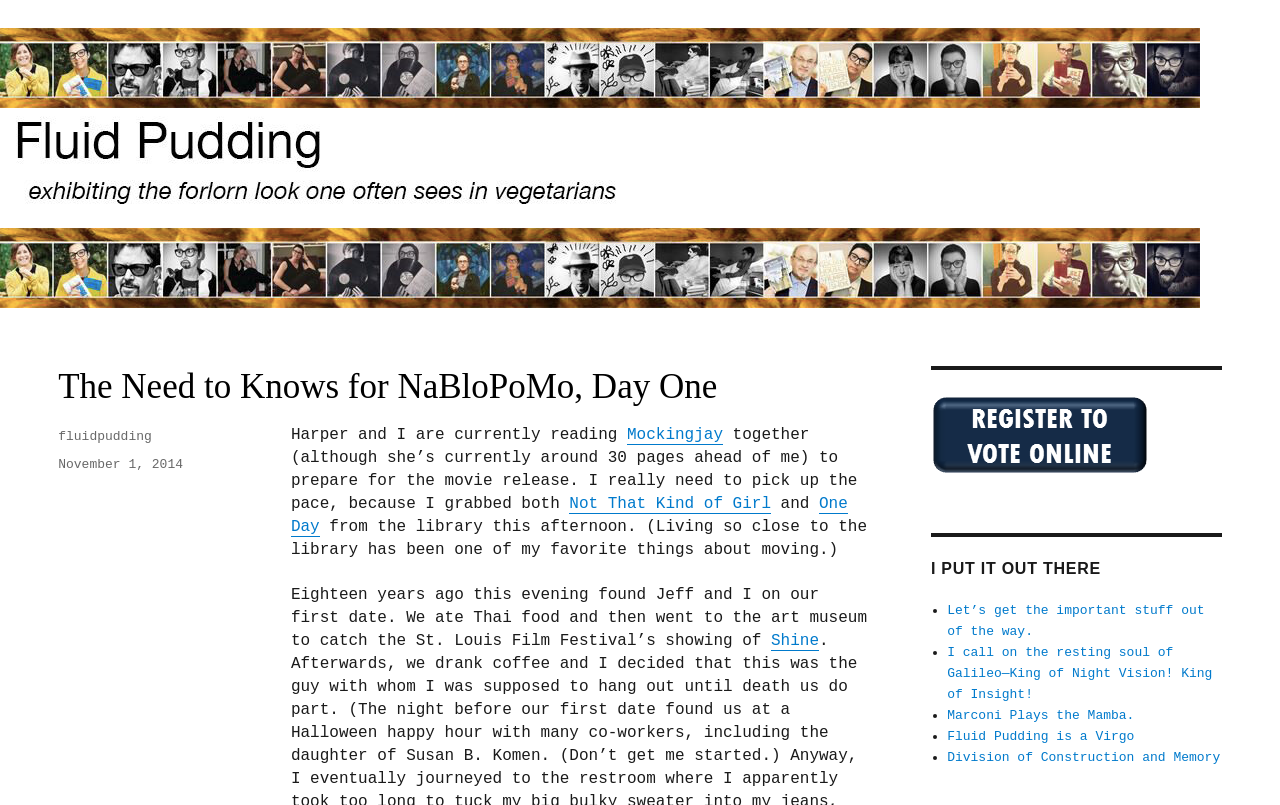Refer to the screenshot and give an in-depth answer to this question: What is the author of this blog post?

I determined the answer by looking at the footer section of the webpage, where it says 'Author' followed by a link to 'fluidpudding'.